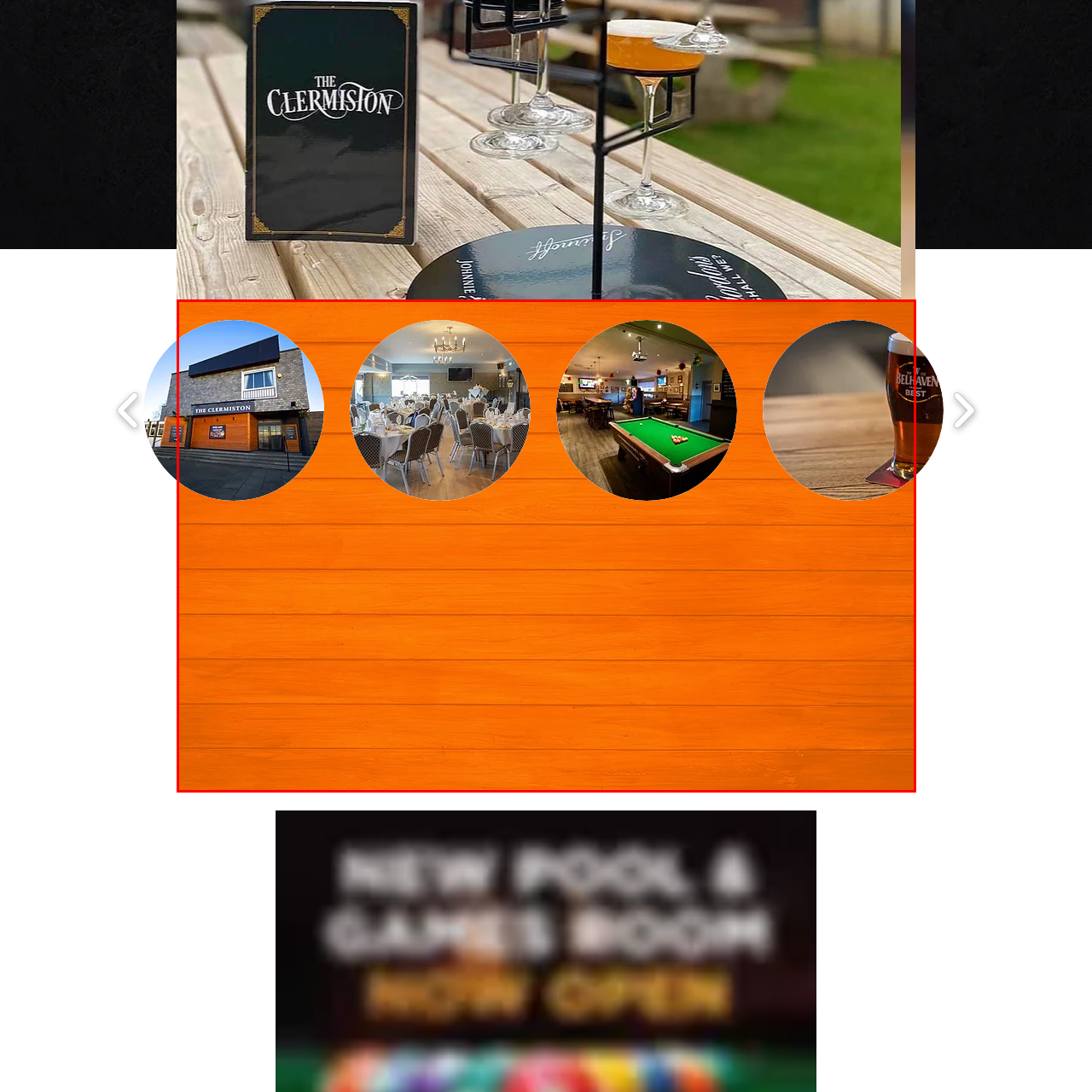Inspect the part framed by the grey rectangle, What is featured in the third circular image? 
Reply with a single word or phrase.

pool table